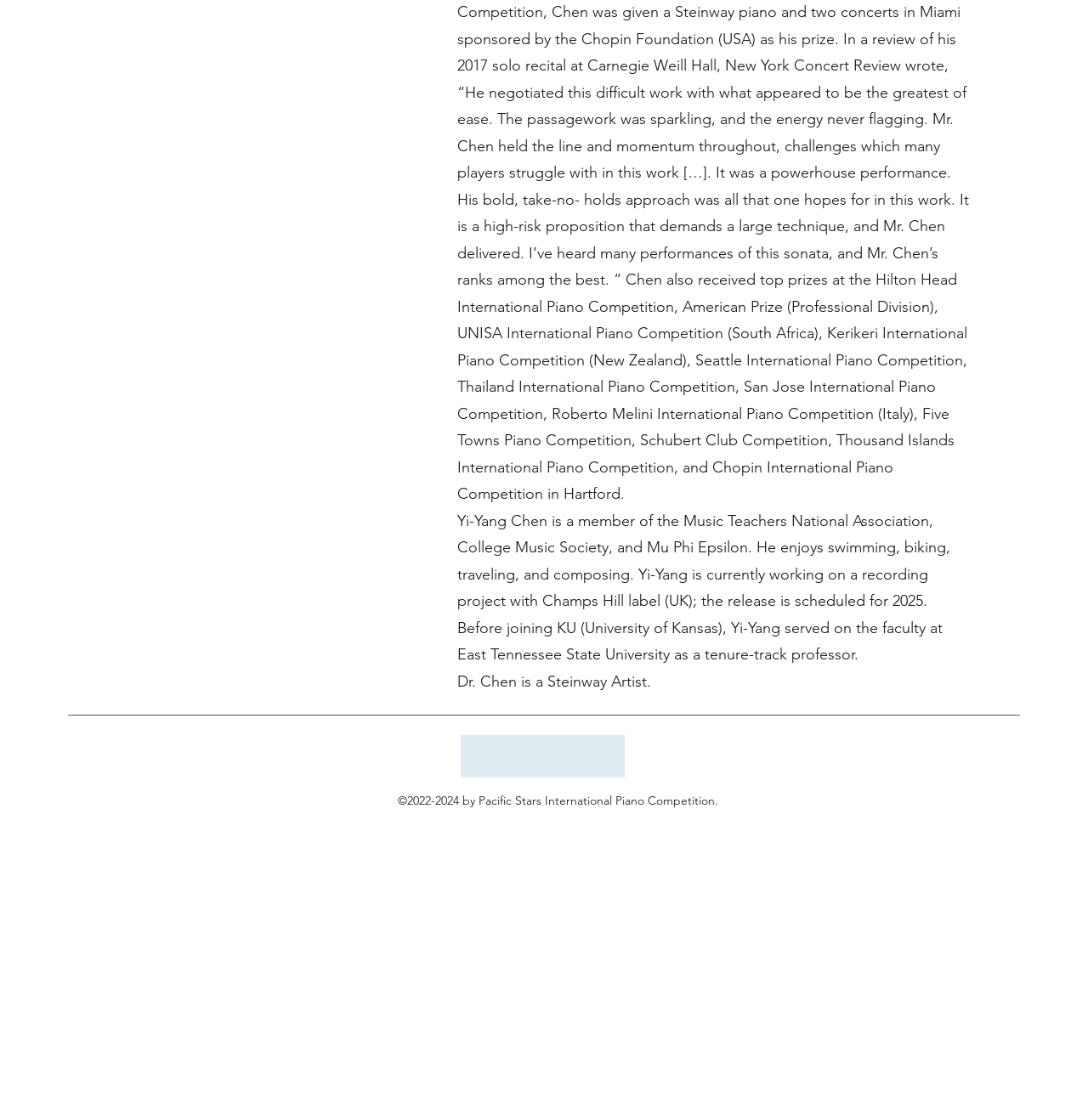With reference to the image, please provide a detailed answer to the following question: What social media platforms are listed?

The list element with ID 207 contains links to Facebook, Instagram, Twitter, and YouTube, indicating that these are the social media platforms listed.